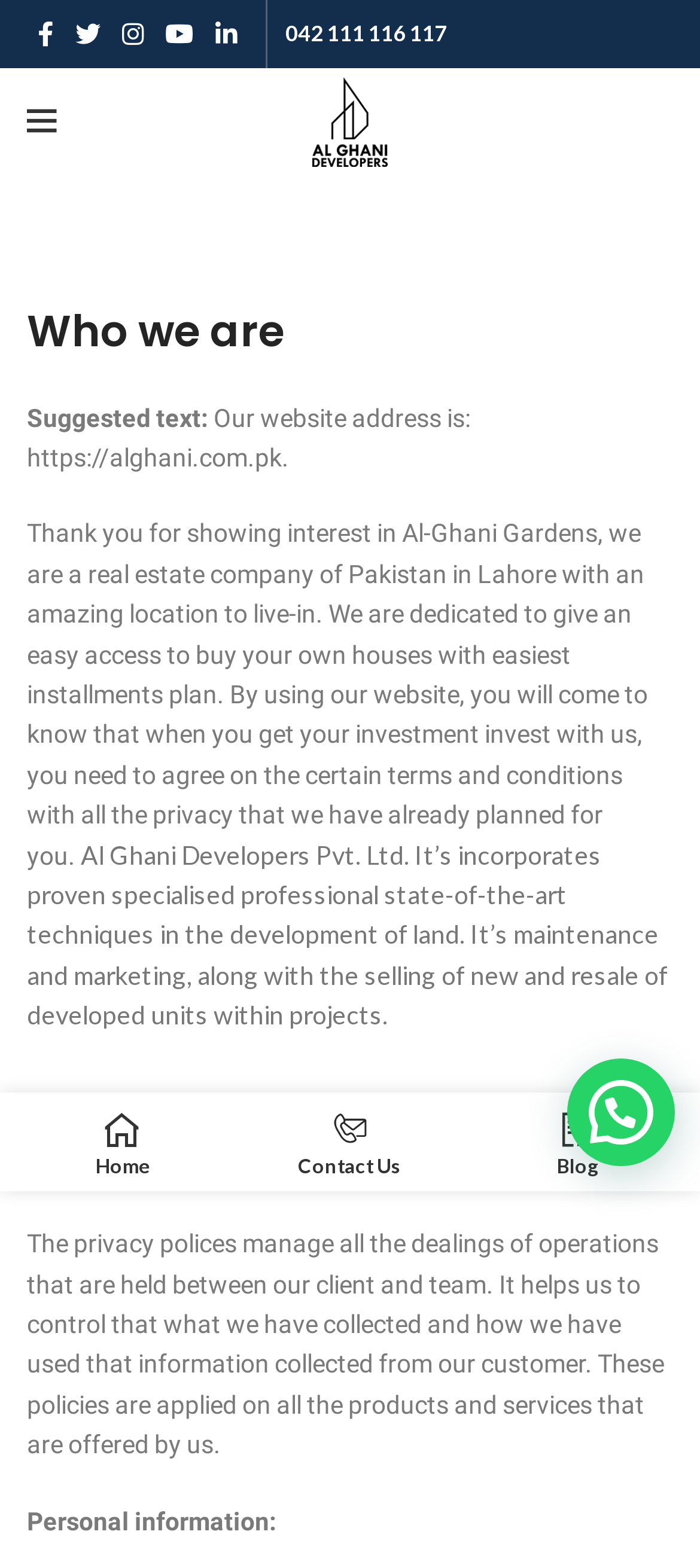Find the bounding box coordinates of the element I should click to carry out the following instruction: "Read about who we are".

[0.038, 0.192, 0.962, 0.231]